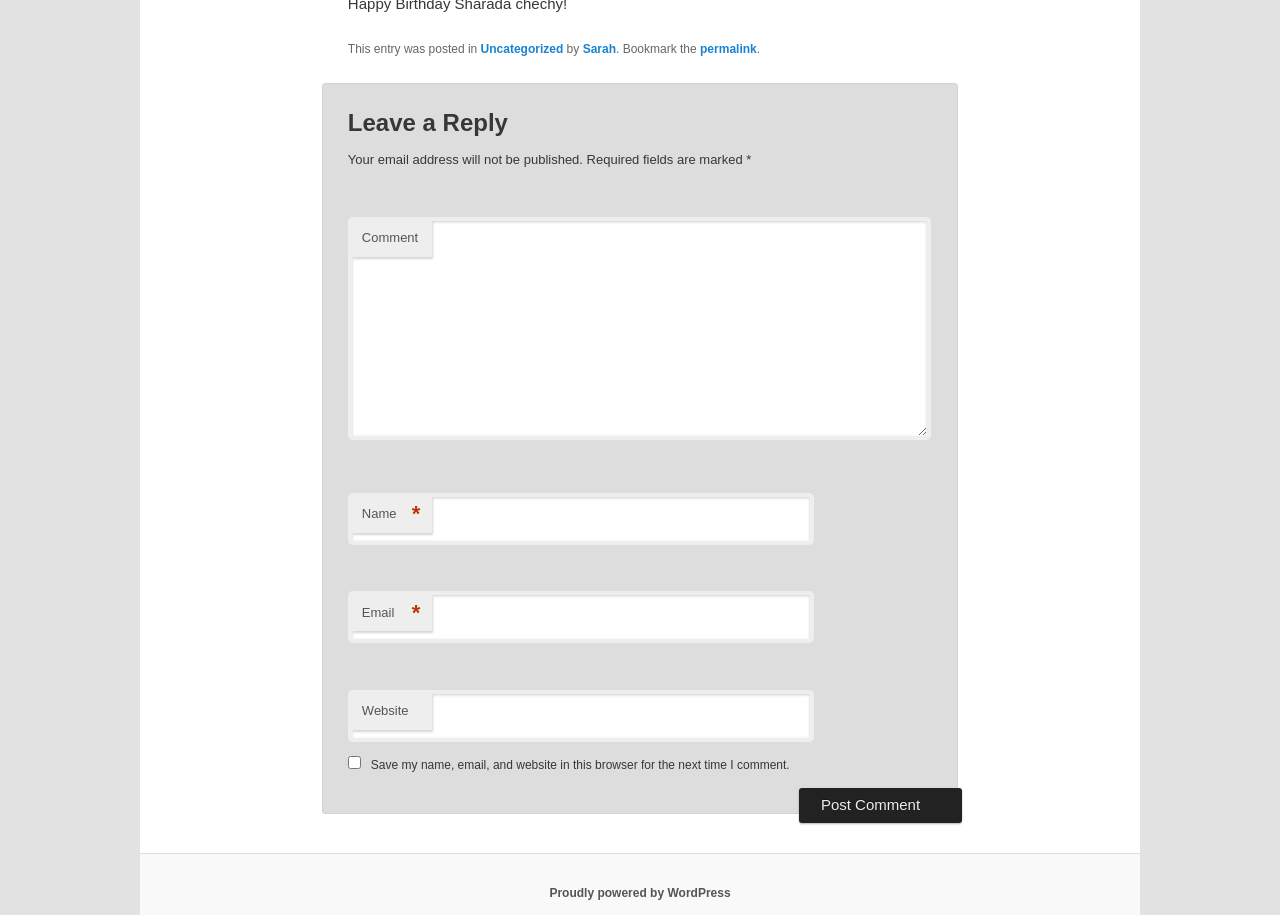Based on the provided description, "parent_node: Name name="author"", find the bounding box of the corresponding UI element in the screenshot.

[0.272, 0.539, 0.636, 0.595]